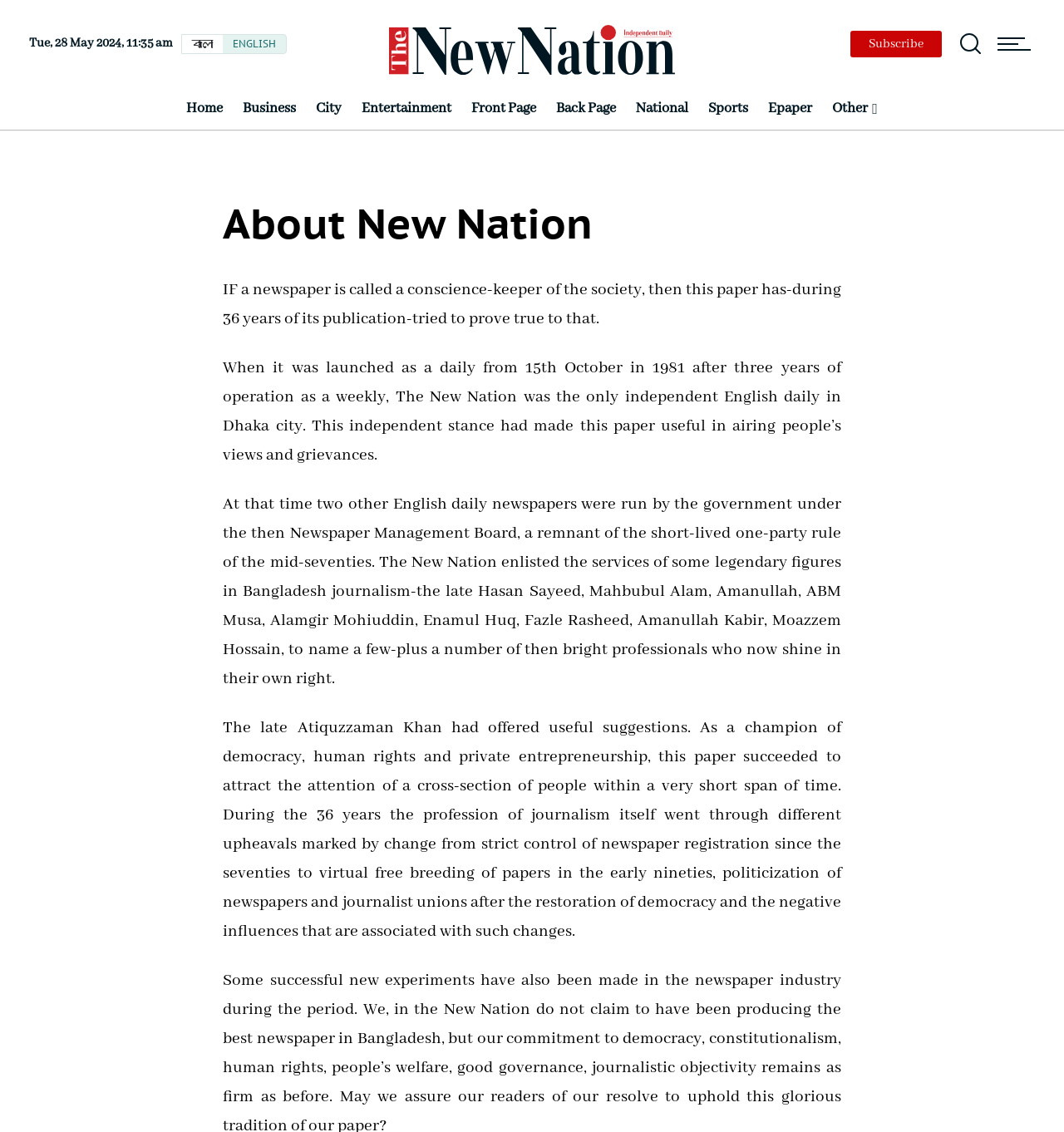Find the bounding box coordinates of the element to click in order to complete this instruction: "Read the About New Nation article". The bounding box coordinates must be four float numbers between 0 and 1, denoted as [left, top, right, bottom].

[0.21, 0.159, 0.79, 0.221]